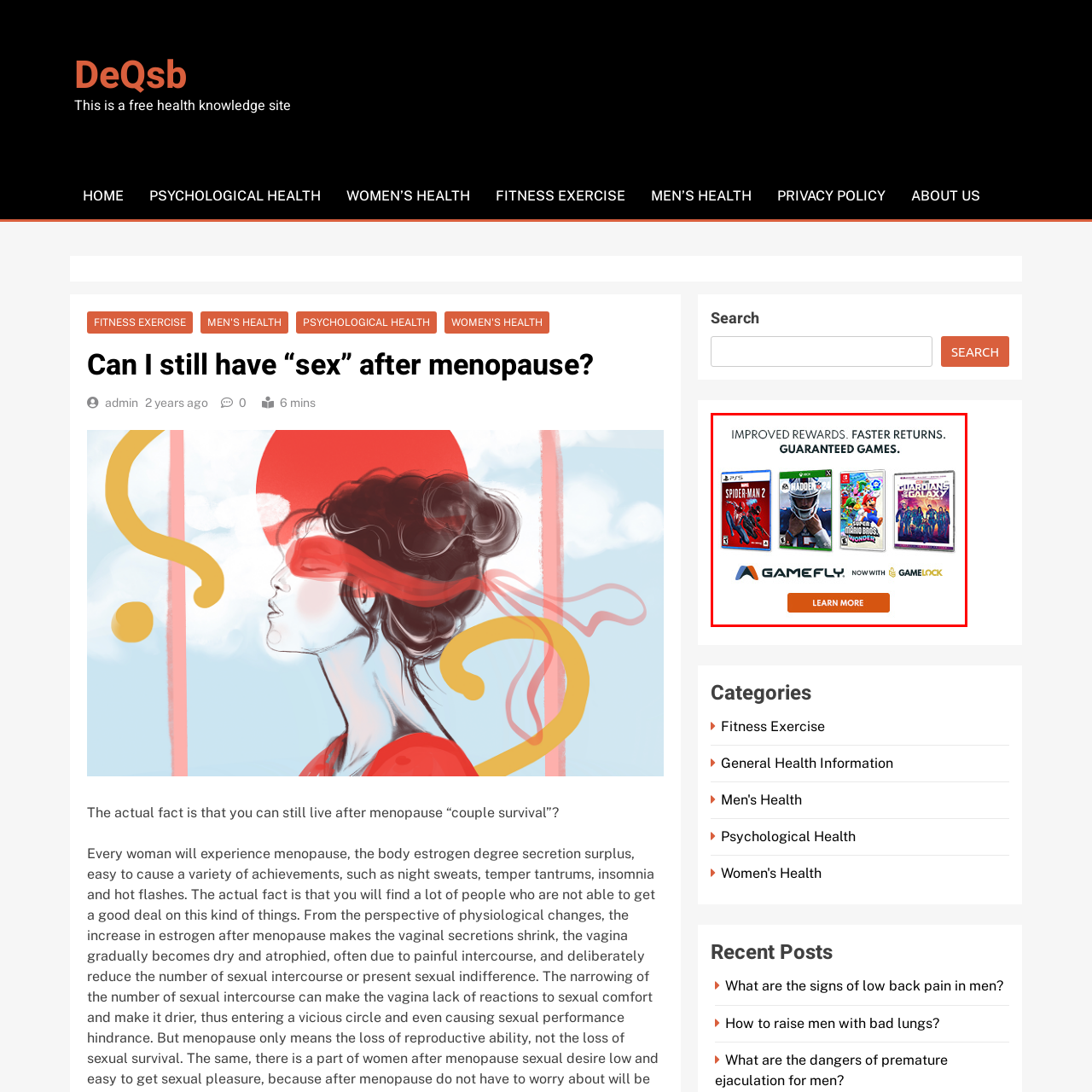How many games are displayed prominently in the advertisement?
Direct your attention to the image inside the red bounding box and provide a detailed explanation in your answer.

The advertisement showcases four game covers: 'Spider-Man 2', 'Madden 24', 'Super Mario Bros. Wonder', and 'Guardians of the Galaxy', which are displayed prominently to attract gamers.